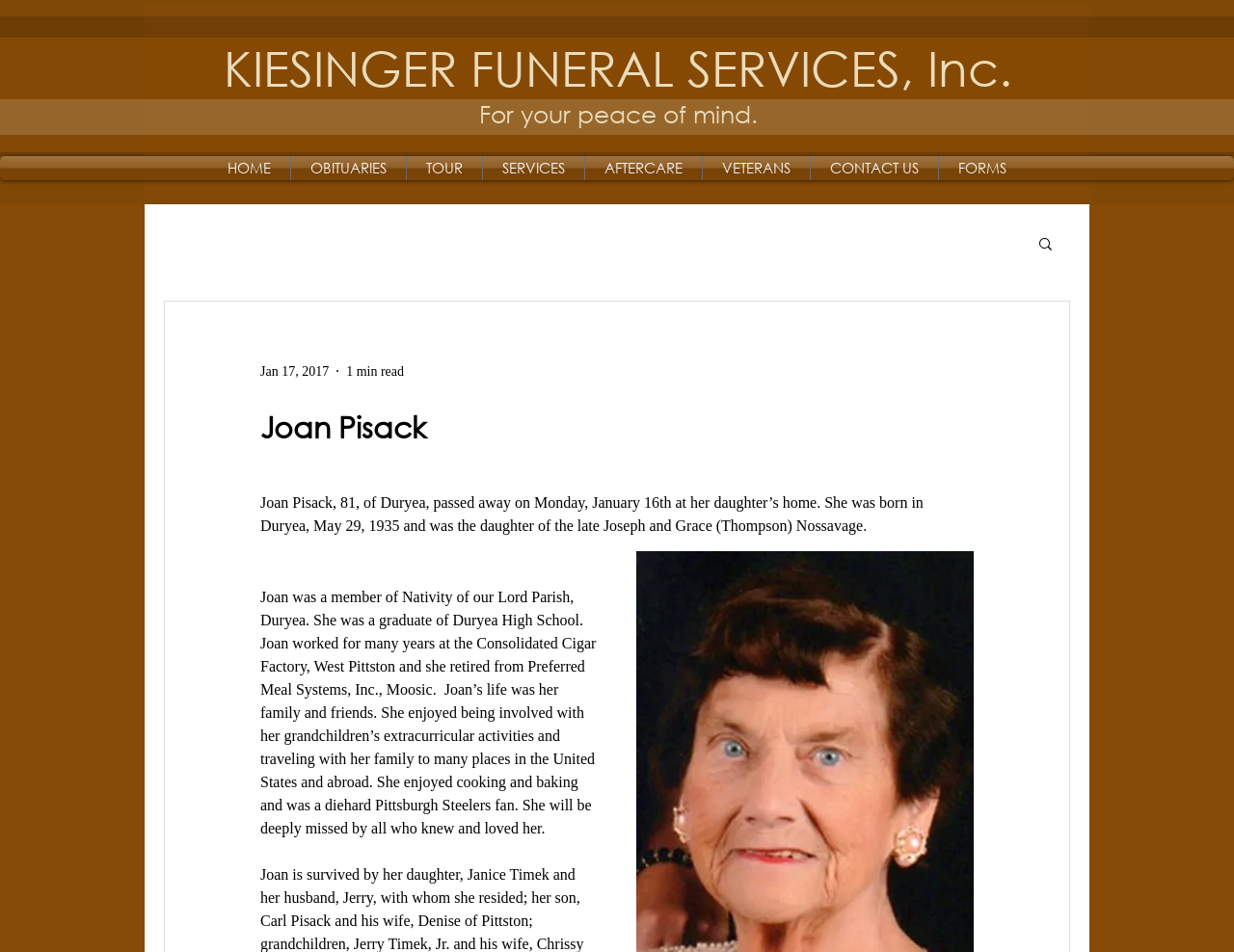Locate the bounding box coordinates of the area that needs to be clicked to fulfill the following instruction: "Search". The coordinates should be in the format of four float numbers between 0 and 1, namely [left, top, right, bottom].

[0.84, 0.247, 0.855, 0.268]